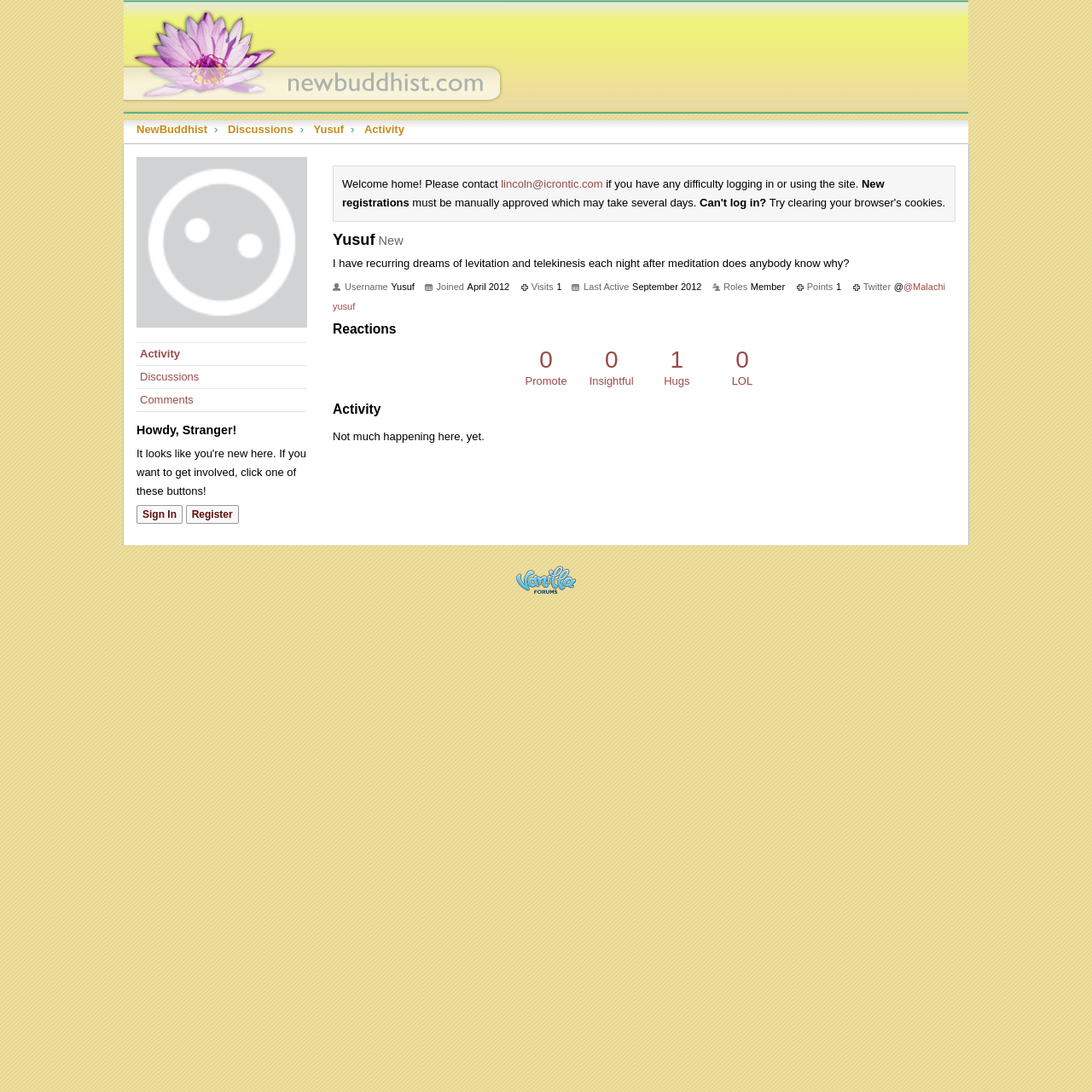Please identify the bounding box coordinates of the element that needs to be clicked to execute the following command: "Read the post 'I have recurring dreams of levitation and telekinesis each night after meditation does anybody know why?'". Provide the bounding box using four float numbers between 0 and 1, formatted as [left, top, right, bottom].

[0.305, 0.235, 0.778, 0.247]